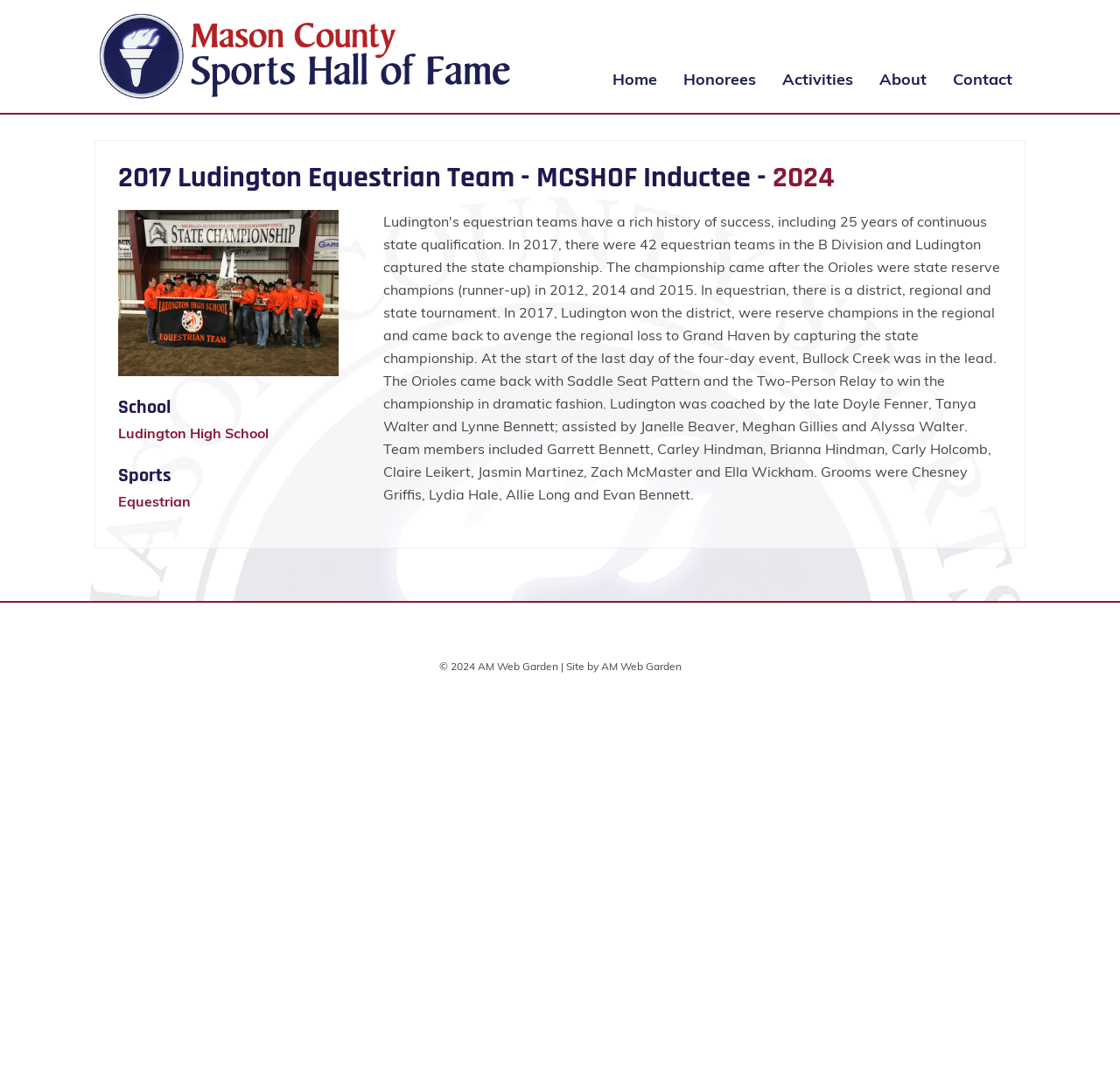Identify the bounding box coordinates of the element that should be clicked to fulfill this task: "visit AM Web Garden". The coordinates should be provided as four float numbers between 0 and 1, i.e., [left, top, right, bottom].

[0.536, 0.609, 0.608, 0.621]